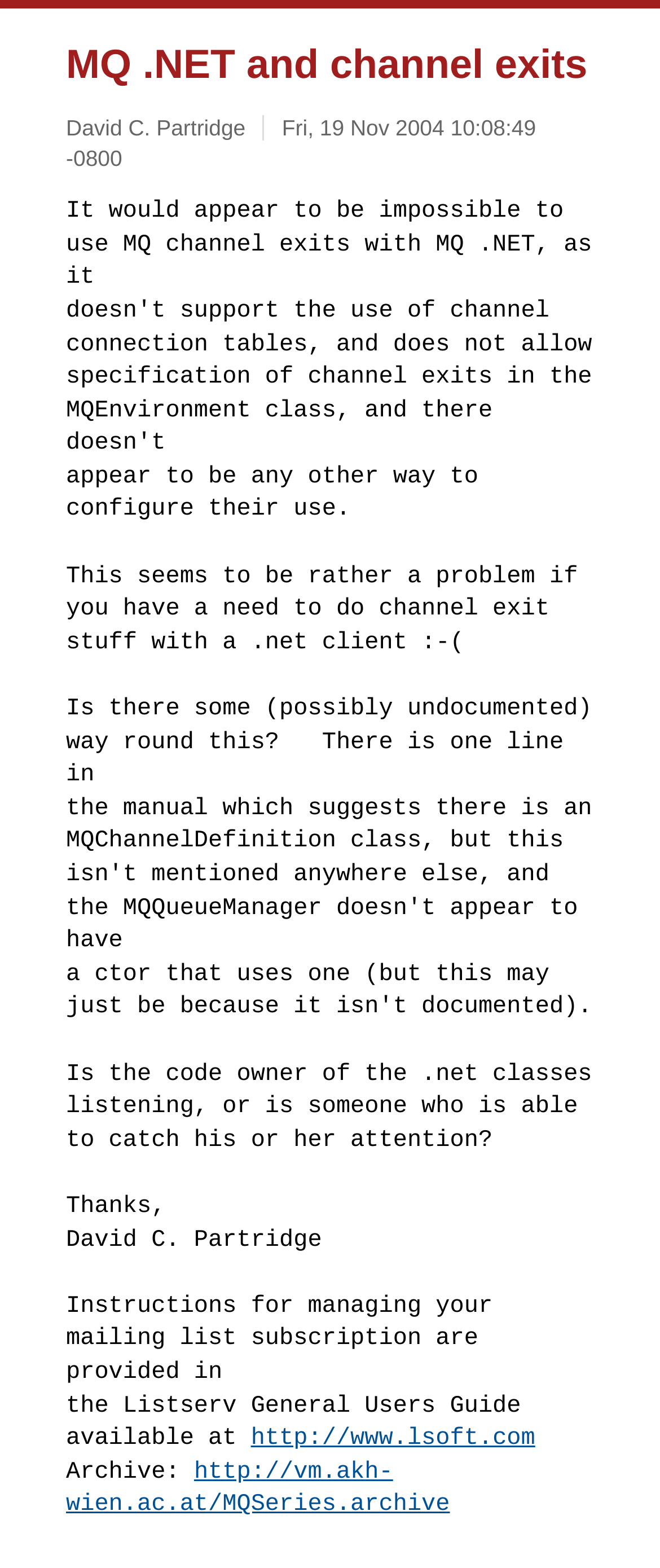What is the date of the archive?
Refer to the image and provide a thorough answer to the question.

The date of the archive can be found in the link 'Fri, 19 Nov 2004 10:08:49 -0800' which is located below the main heading and above the 'Archive:' text.